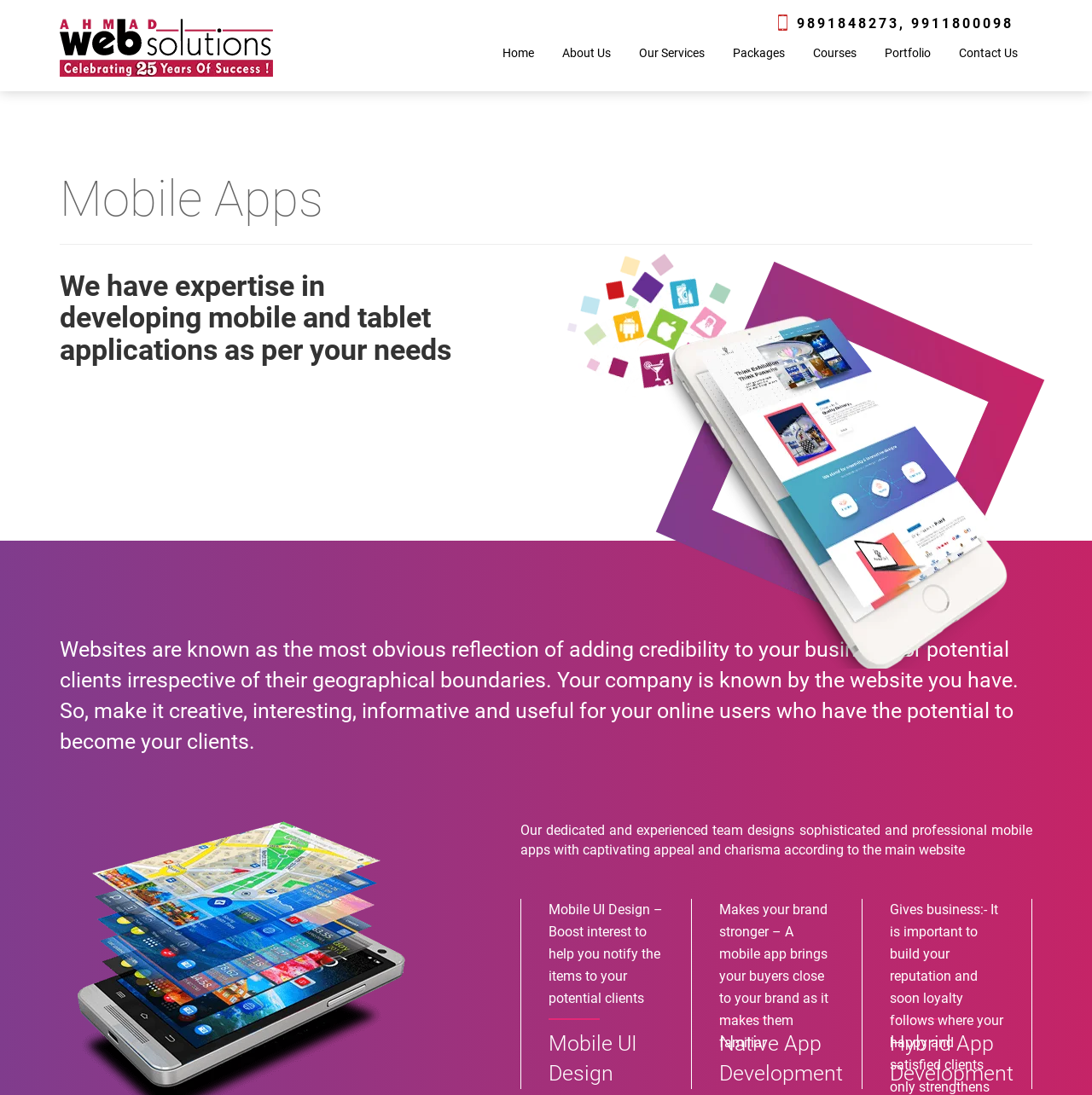Please identify the bounding box coordinates of the clickable area that will fulfill the following instruction: "Call the phone number". The coordinates should be in the format of four float numbers between 0 and 1, i.e., [left, top, right, bottom].

[0.73, 0.014, 0.928, 0.029]